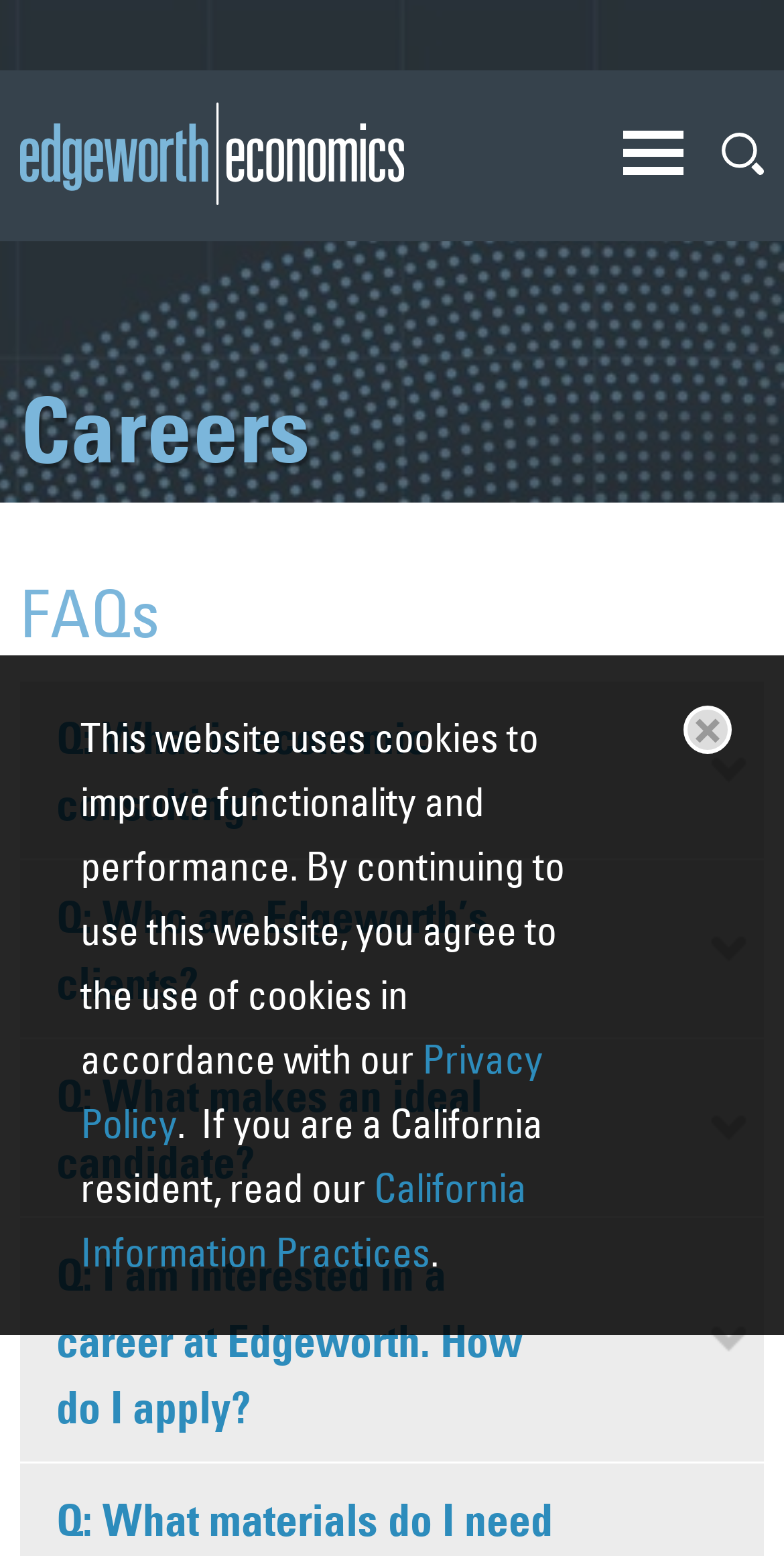What is the main topic of this webpage?
Please look at the screenshot and answer in one word or a short phrase.

FAQs